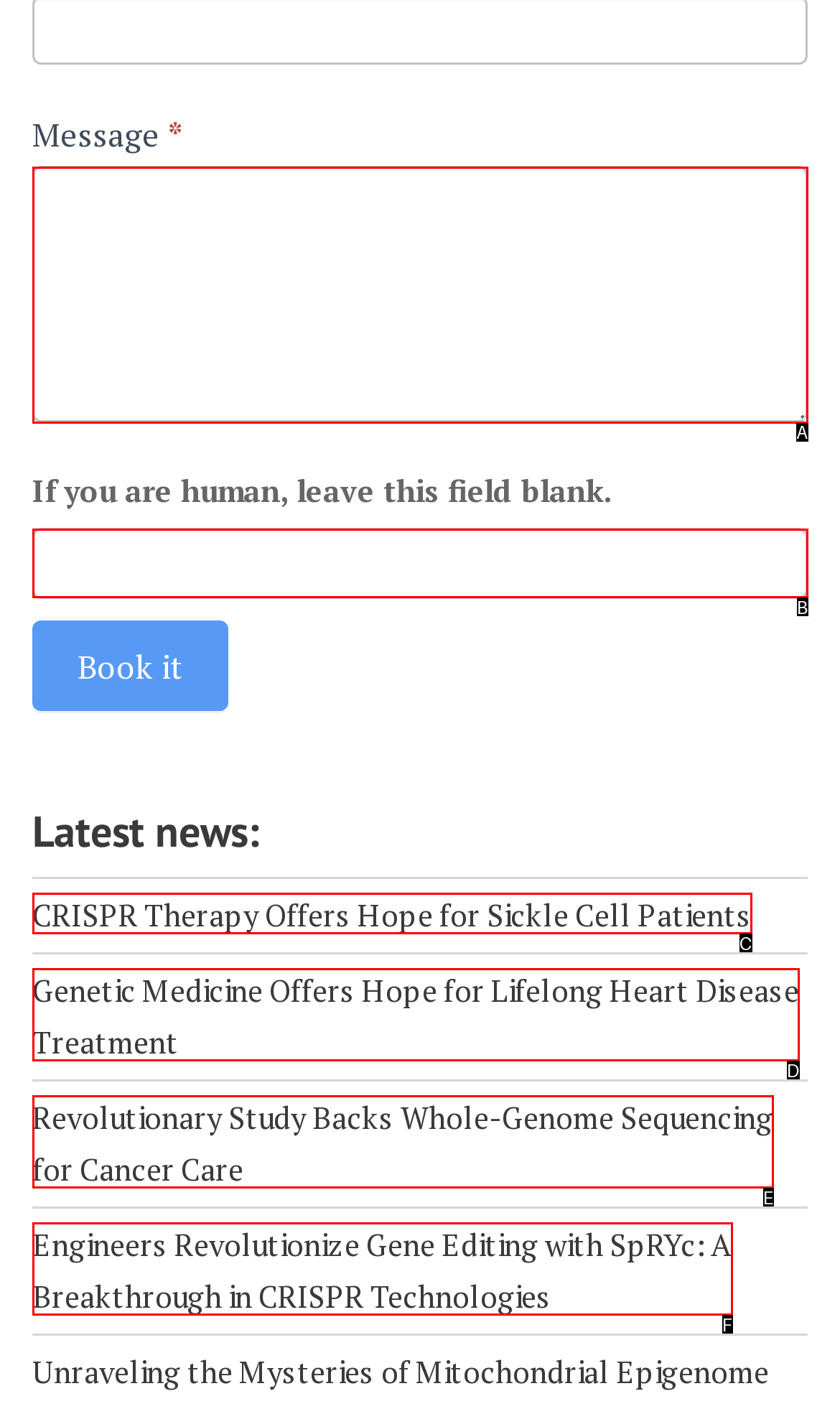From the provided options, which letter corresponds to the element described as: parent_node: Message * name="item_meta[5]"
Answer with the letter only.

A